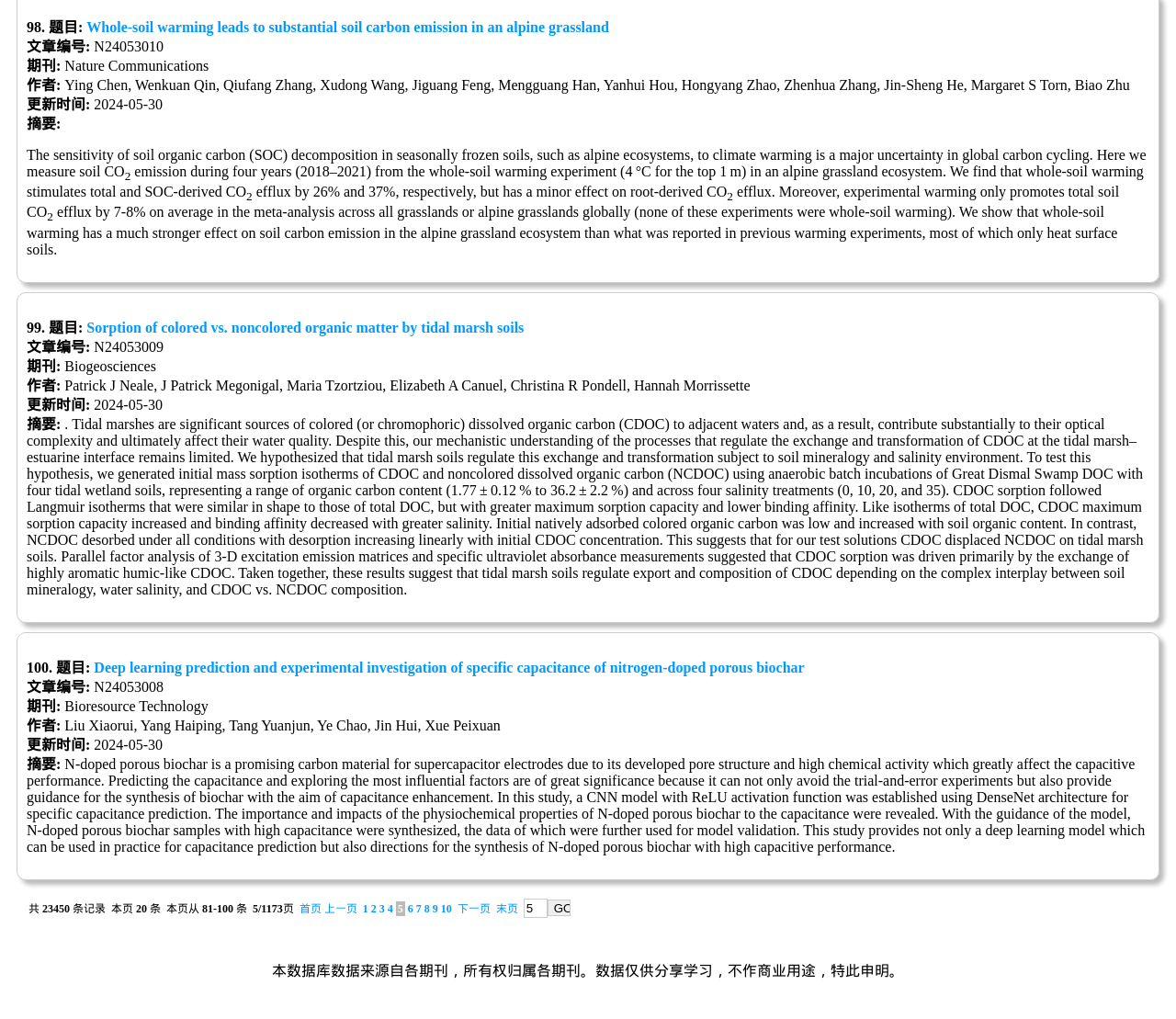Please determine the bounding box coordinates of the element to click on in order to accomplish the following task: "go to the next page". Ensure the coordinates are four float numbers ranging from 0 to 1, i.e., [left, top, right, bottom].

[0.389, 0.885, 0.417, 0.898]